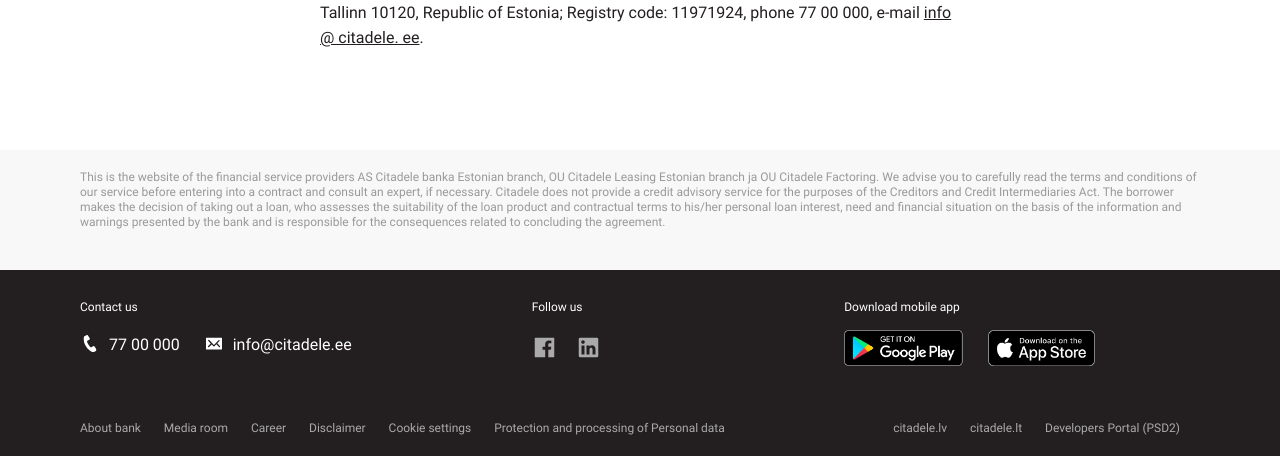Using the webpage screenshot, locate the HTML element that fits the following description and provide its bounding box: "About bank".

[0.062, 0.922, 0.11, 0.953]